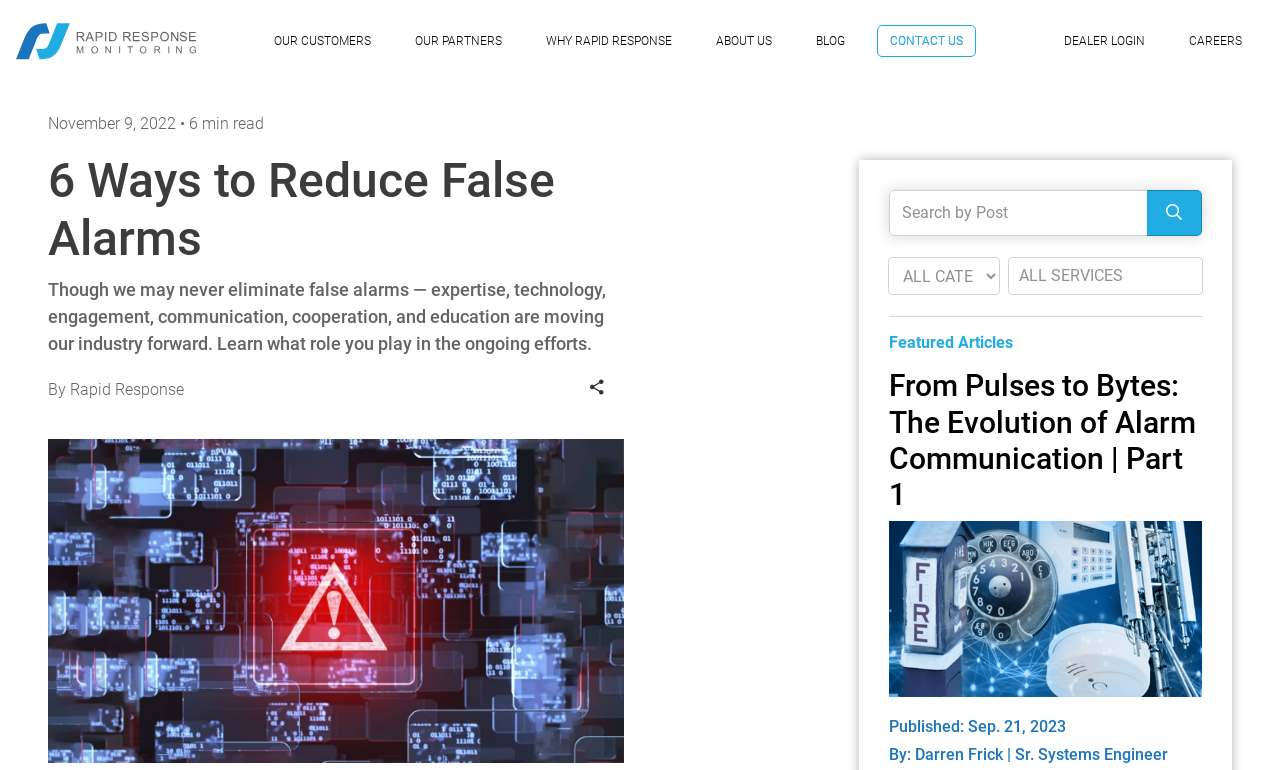Extract the main title from the webpage.

6 Ways to Reduce False Alarms